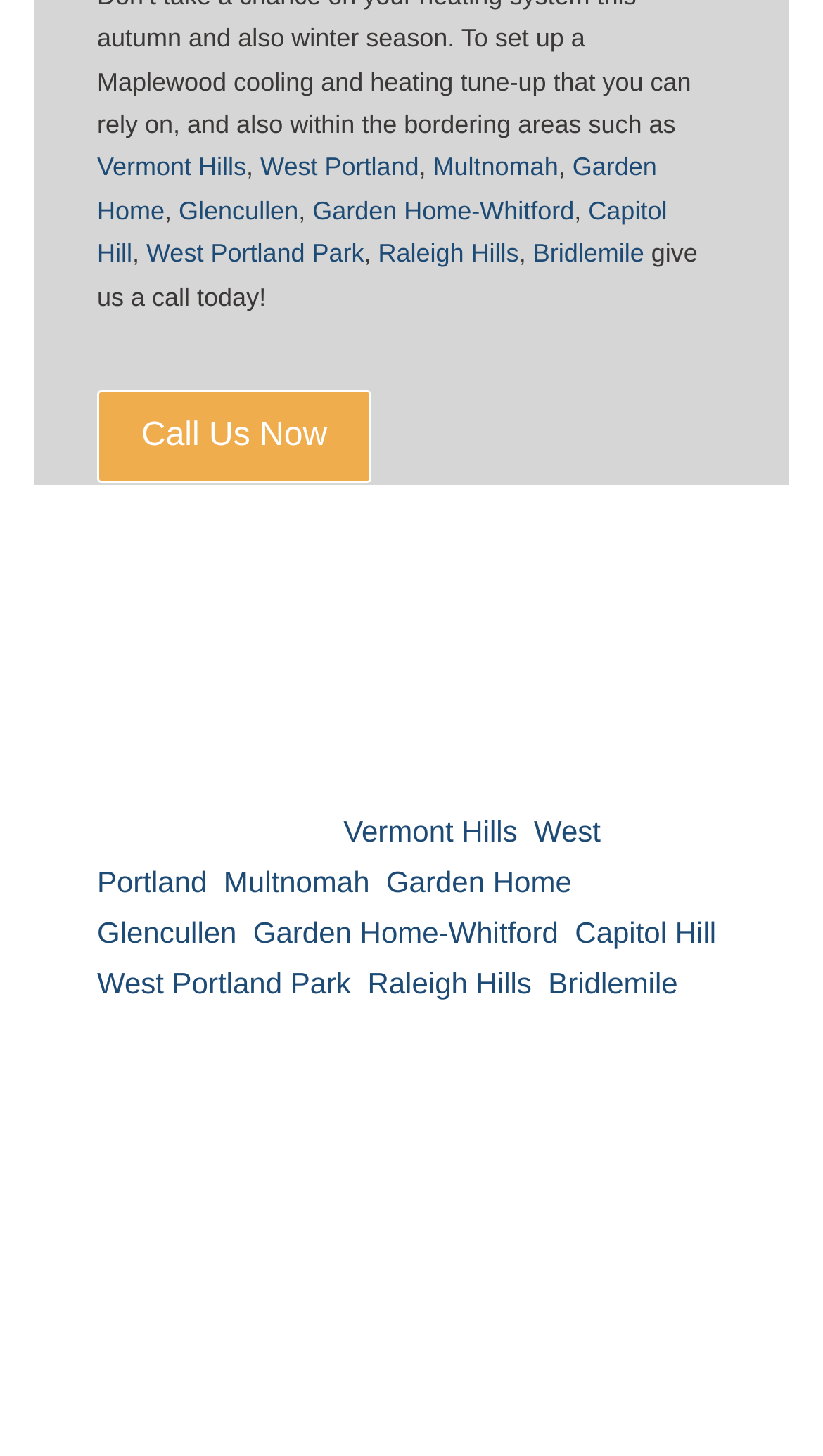Use one word or a short phrase to answer the question provided: 
What is the tone of the webpage?

Confident